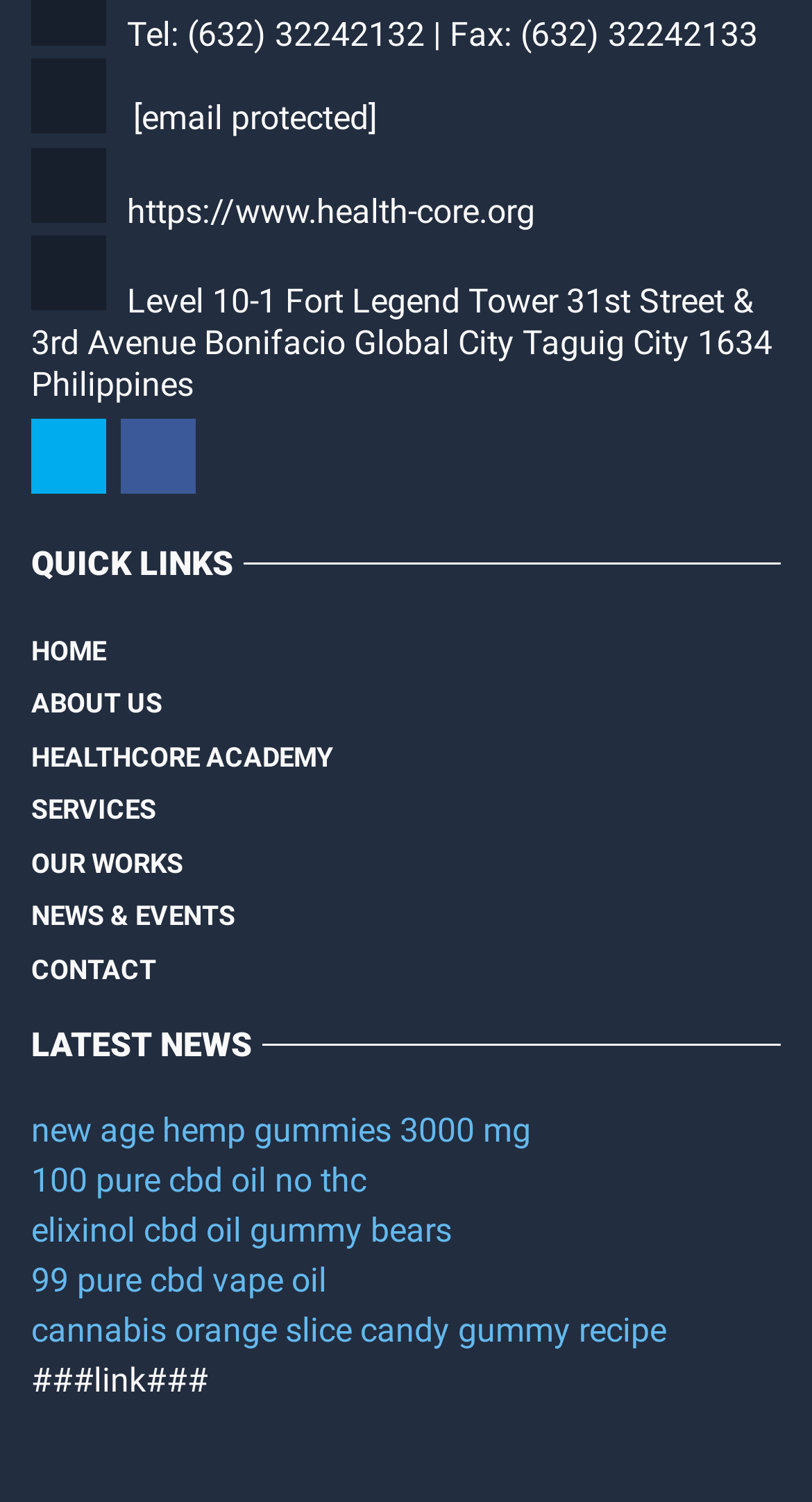Answer the question below with a single word or a brief phrase: 
What are the quick links available on the webpage?

HOME, ABOUT US, HEALTHCORE ACADEMY, SERVICES, OUR WORKS, NEWS & EVENTS, CONTACT